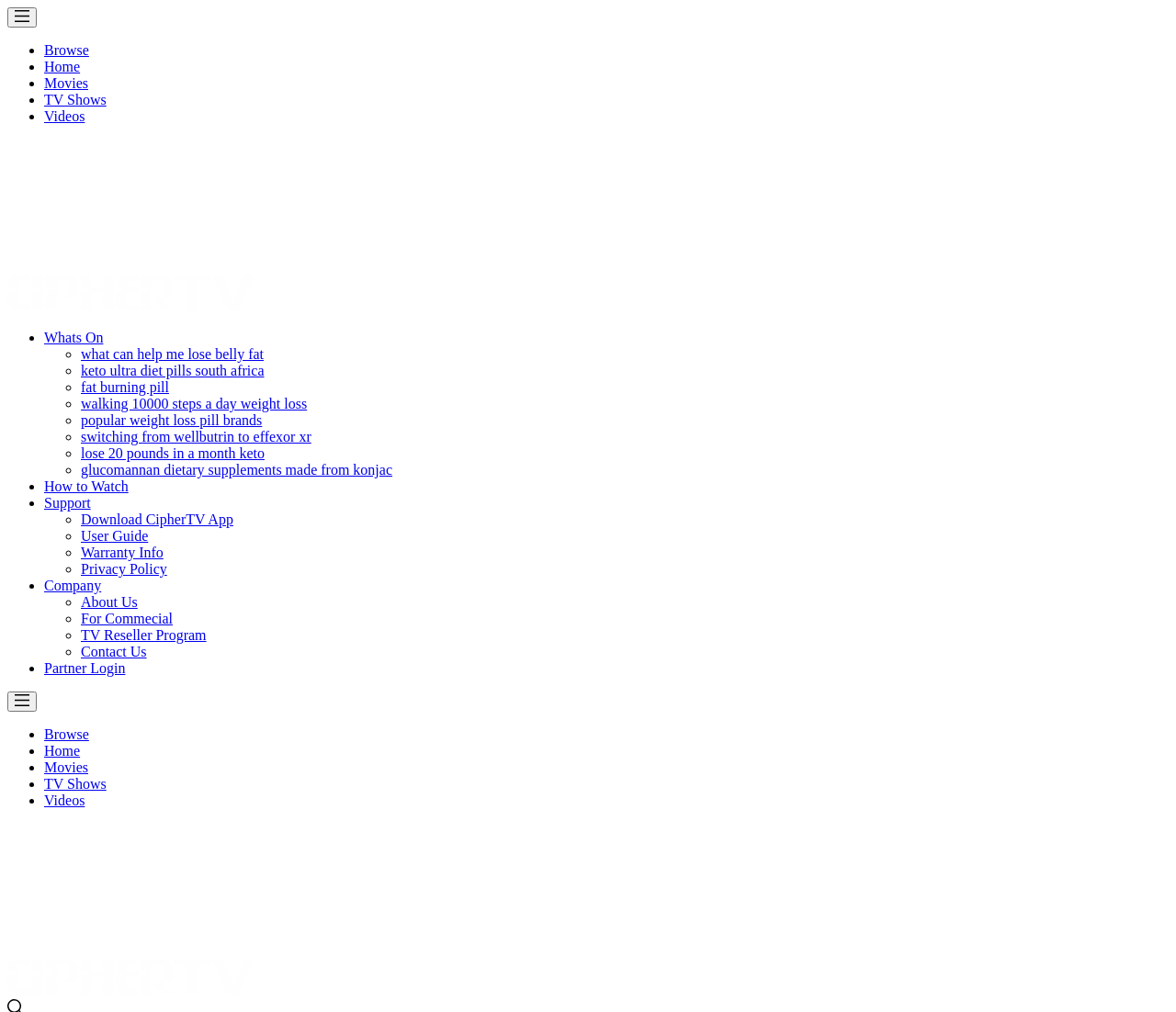Please specify the bounding box coordinates of the region to click in order to perform the following instruction: "Contact Us".

[0.069, 0.636, 0.125, 0.652]